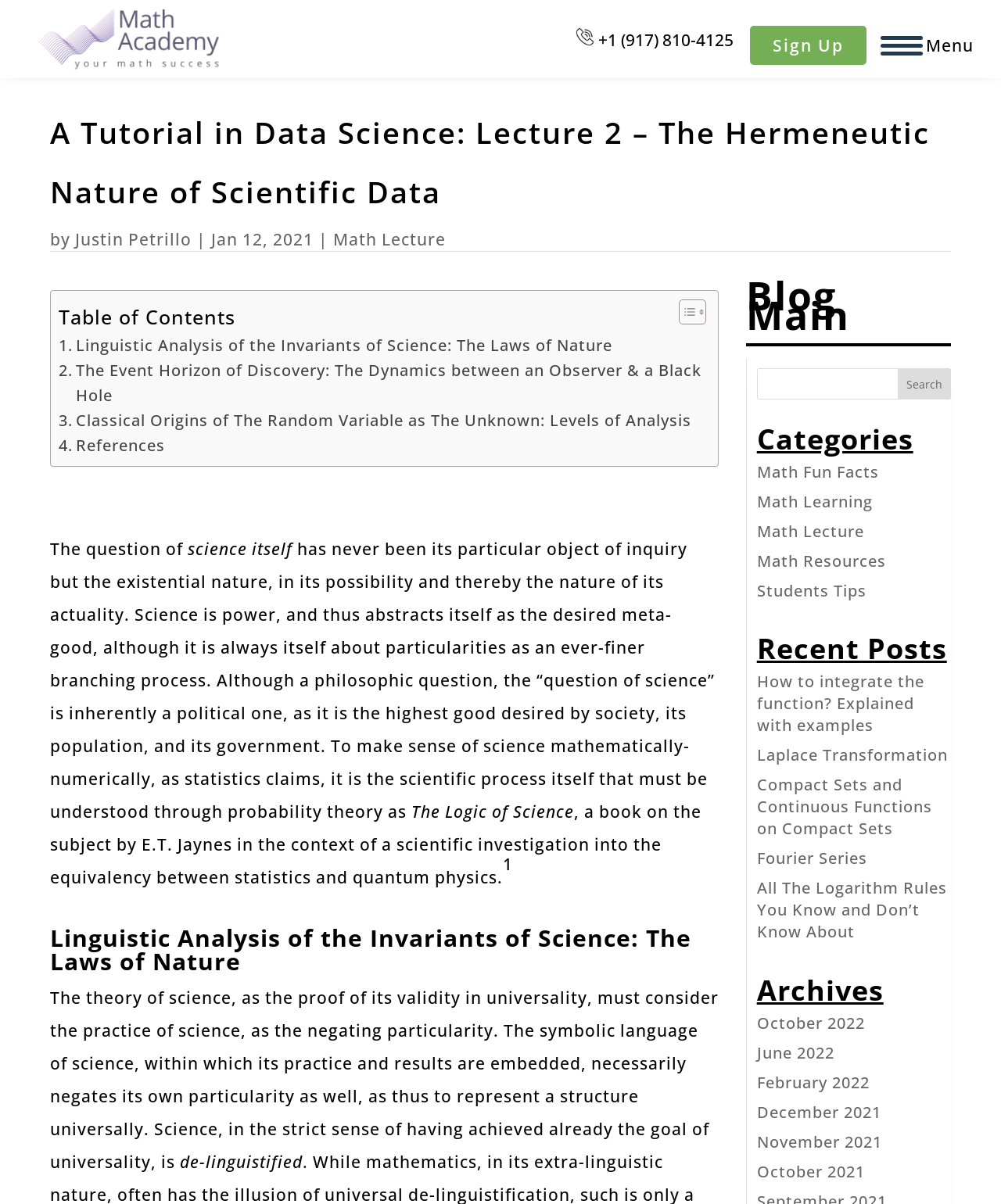What is the author of the lecture?
Based on the image, give a concise answer in the form of a single word or short phrase.

Justin Petrillo